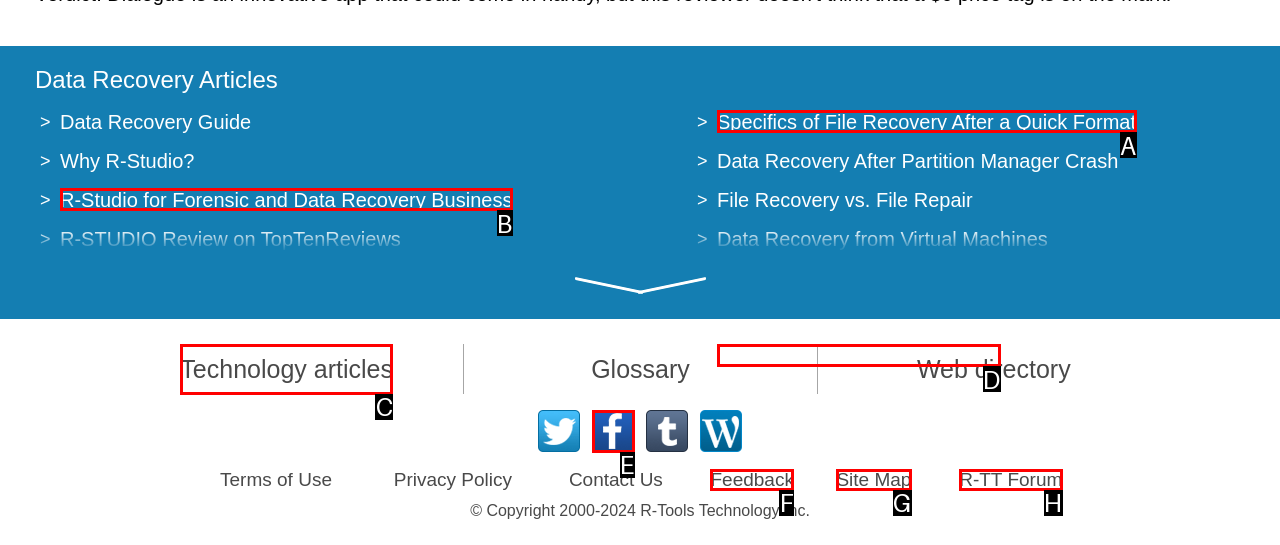Identify the correct UI element to click for this instruction: go to Why Analytica page
Respond with the appropriate option's letter from the provided choices directly.

None